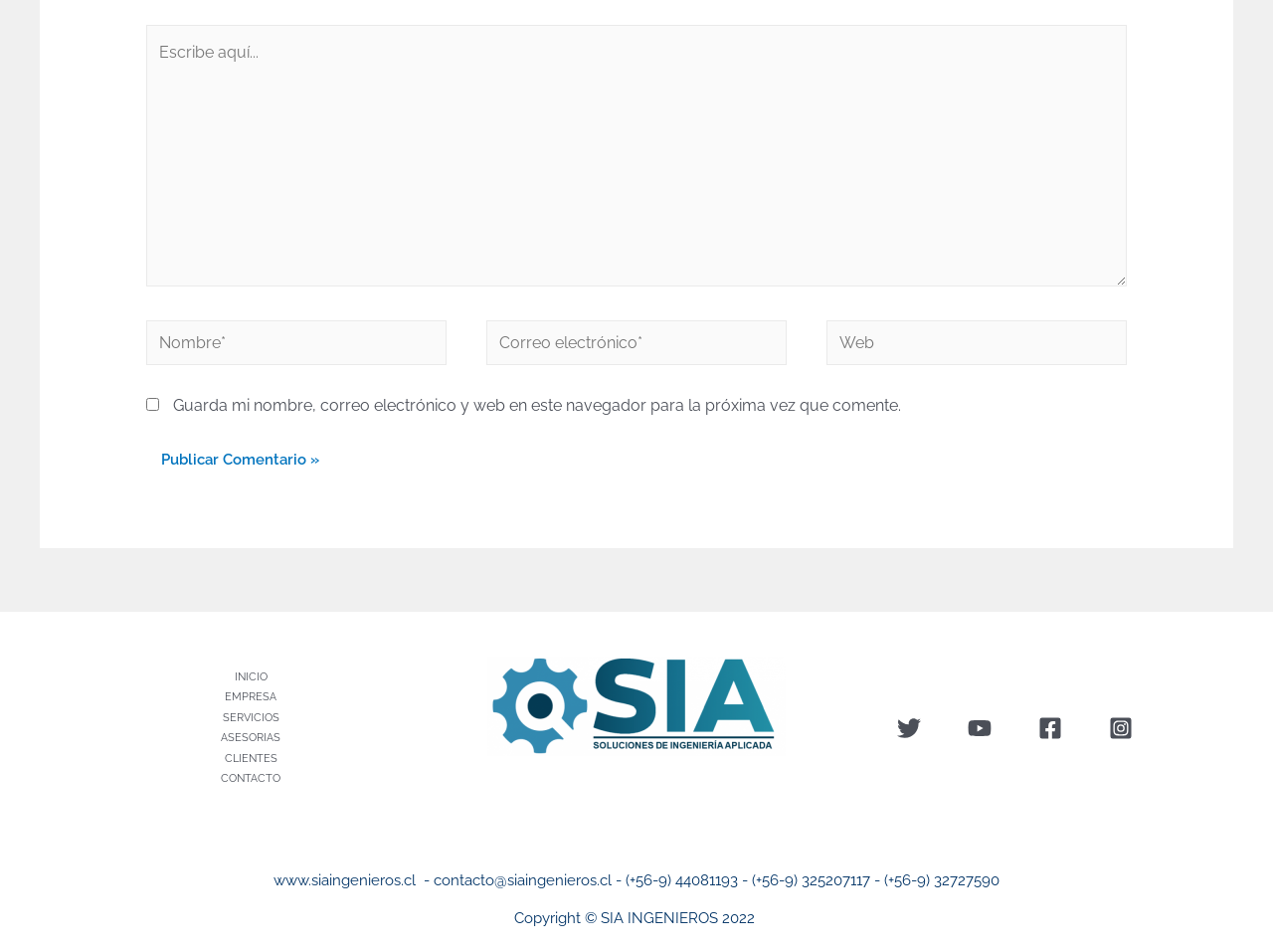What is the copyright year?
Please give a detailed and elaborate answer to the question based on the image.

The copyright information is located at the very bottom of the webpage and states 'Copyright © SIA INGENIEROS 2022', indicating that the copyright year is 2022.